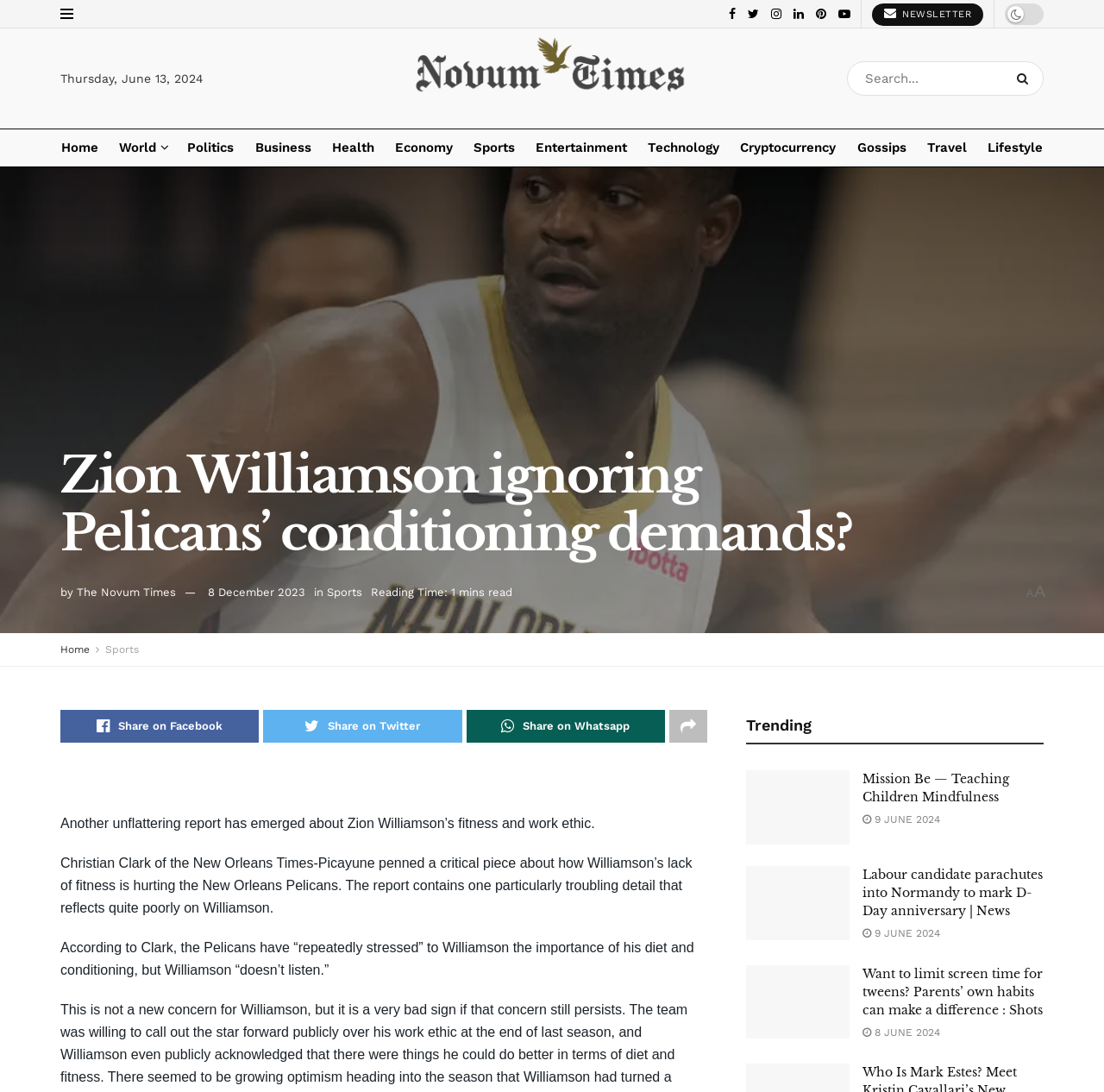From the element description 8 June 2024, predict the bounding box coordinates of the UI element. The coordinates must be specified in the format (top-left x, top-left y, bottom-right x, bottom-right y) and should be within the 0 to 1 range.

[0.781, 0.94, 0.852, 0.951]